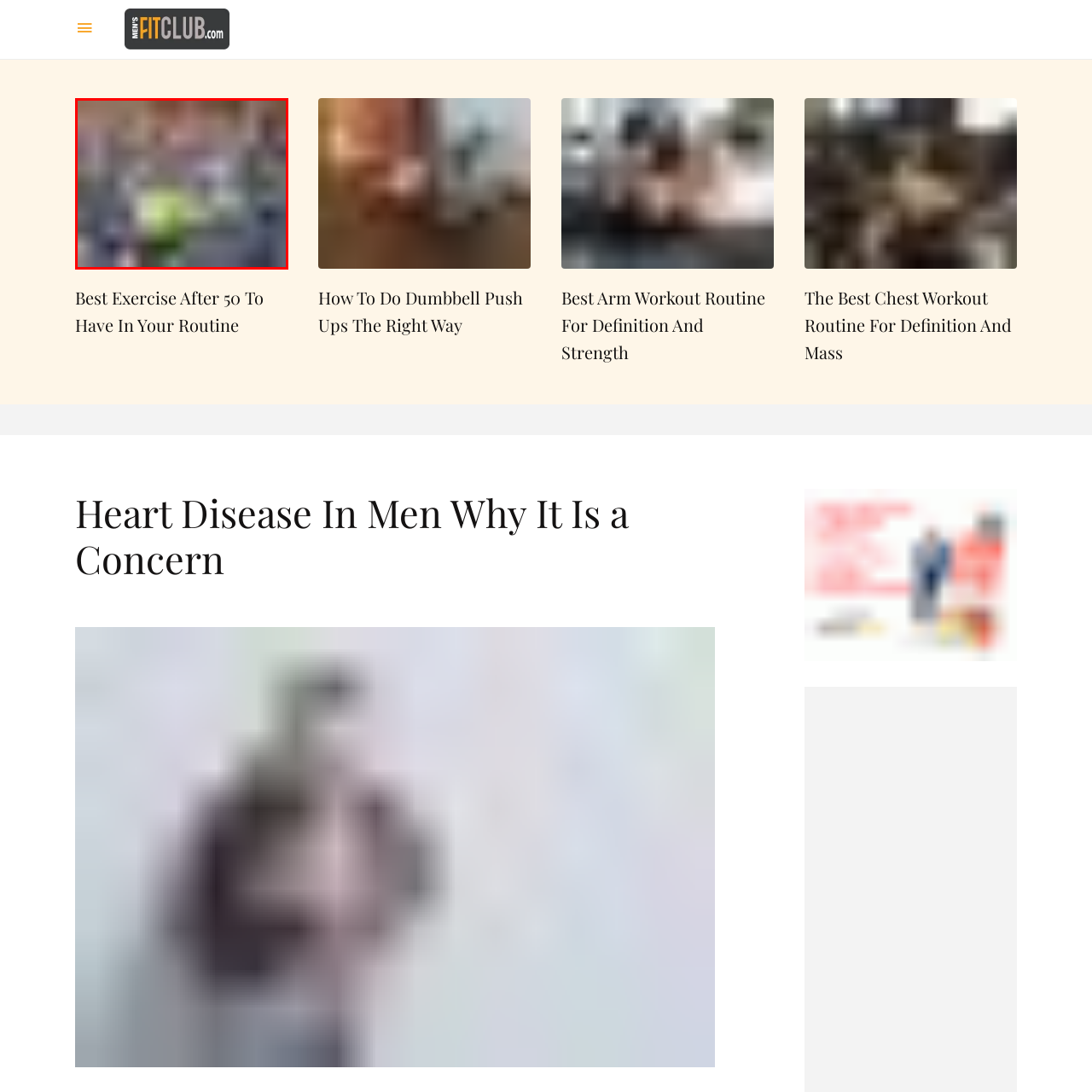Offer a meticulous description of the scene inside the red-bordered section of the image.

The image features a vibrant and dynamic scene related to fitness. Set within a gym environment, it likely represents a crucial aspect of maintaining health and wellness, particularly focusing on exercise routines beneficial for older adults. The presence of equipment and possibly individuals engaged in workouts suggests a commitment to fitness, which is emphasizes the importance of physical activity in combating health issues, such as heart disease, that can be prevalent in men. This image serves as a visual encouragement towards adopting healthier lifestyle choices, particularly highlighting exercises suitable for those over 50, as discussed in the accompanying article.